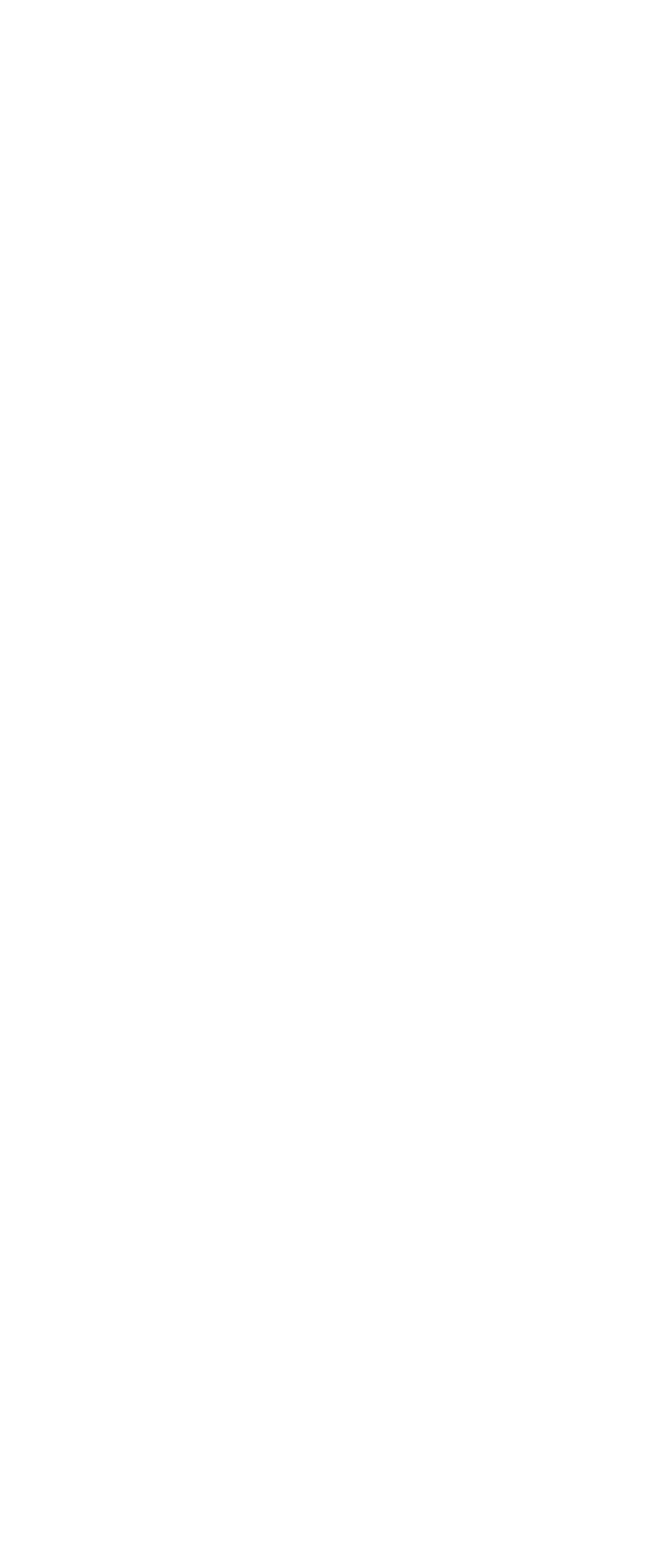Show me the bounding box coordinates of the clickable region to achieve the task as per the instruction: "browse tyreano".

[0.038, 0.326, 0.203, 0.346]